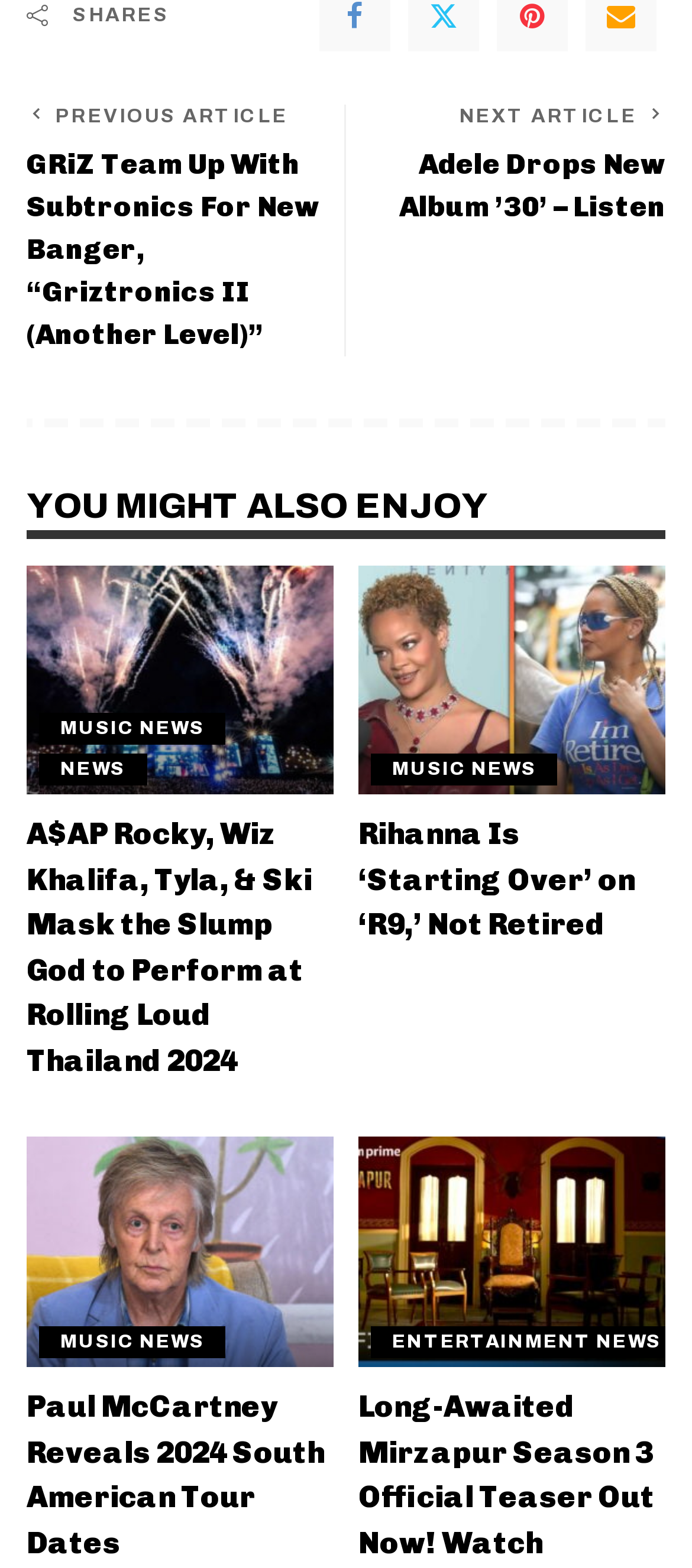Identify the bounding box for the UI element described as: "News". The coordinates should be four float numbers between 0 and 1, i.e., [left, top, right, bottom].

[0.056, 0.481, 0.212, 0.501]